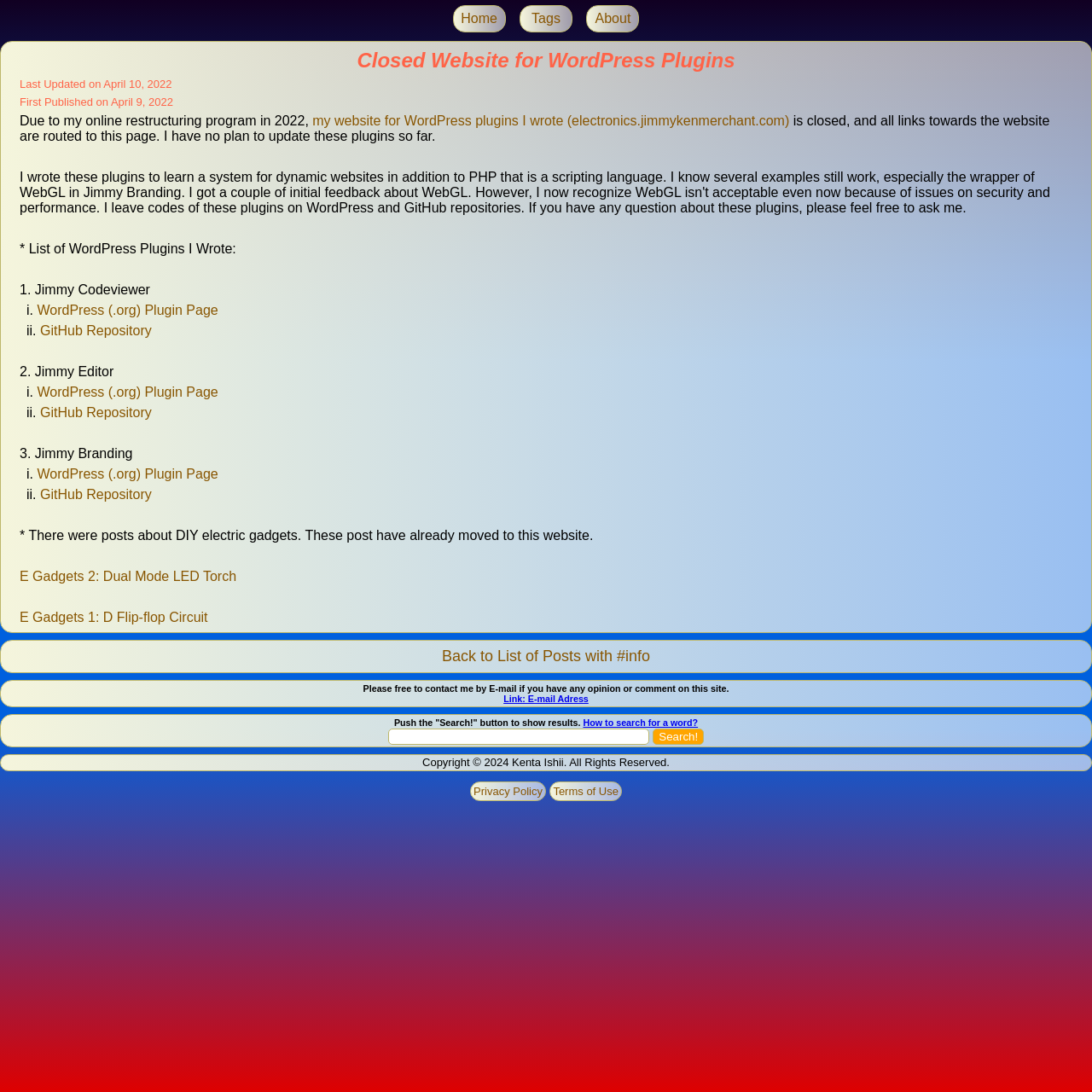Identify and provide the text of the main header on the webpage.

Closed Website for WordPress Plugins